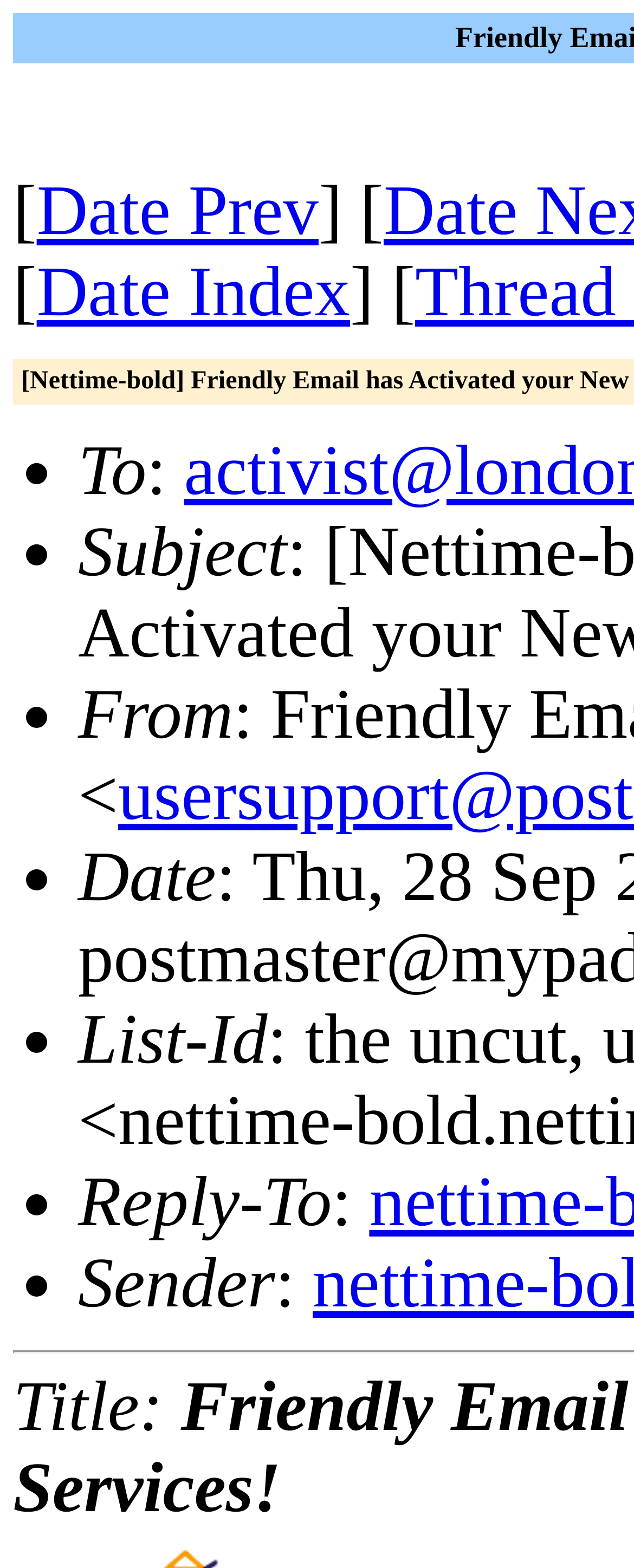Illustrate the webpage thoroughly, mentioning all important details.

The webpage appears to be an email client interface. At the top, there is a title that reads "[Nettime-bold] Friendly Email has Activated your New Mail Services!" which is also the main focus of the page. 

Below the title, there are two links, "Date Prev" and "Date Index", positioned side by side, with "Date Prev" on the left and "Date Index" on the right. 

Further down, there is a list of email details, each item in the list is marked with a bullet point (•) and consists of a label and a value. The list items are arranged vertically, with the labels "To", "Subject", "From", "Date", "List-Id", "Reply-To", and "Sender" appearing in sequence, each followed by a colon (:) and the corresponding value. 

At the bottom of the page, there is a static text "Title:" which seems to be a header or a label for a section that is not fully displayed in this screenshot.